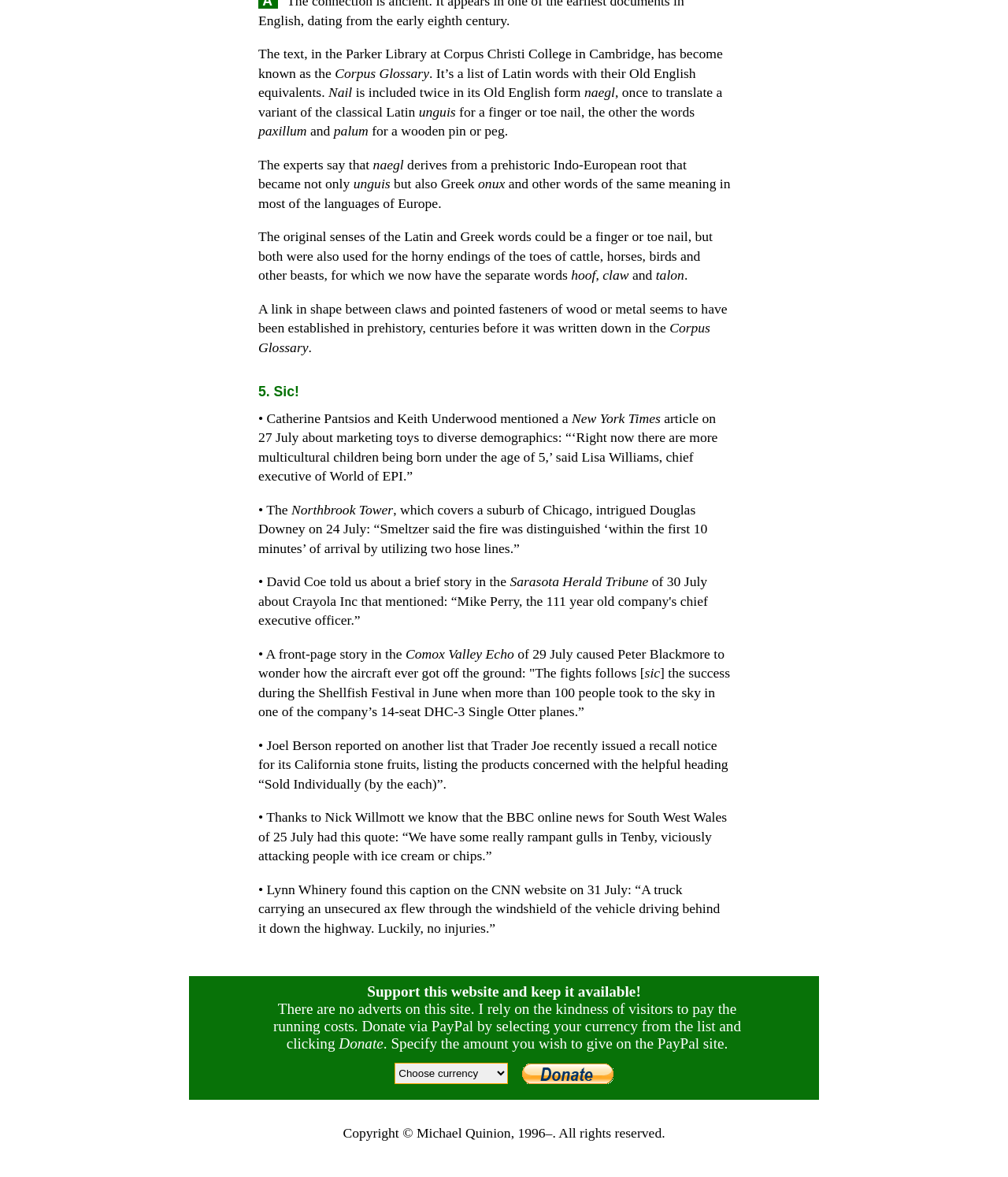What is the purpose of the website according to the text?
Please use the image to provide an in-depth answer to the question.

The website appears to be a collection of articles and information on various topics, and the text does not mention any other purpose, so it can be inferred that the purpose of the website is to provide information.